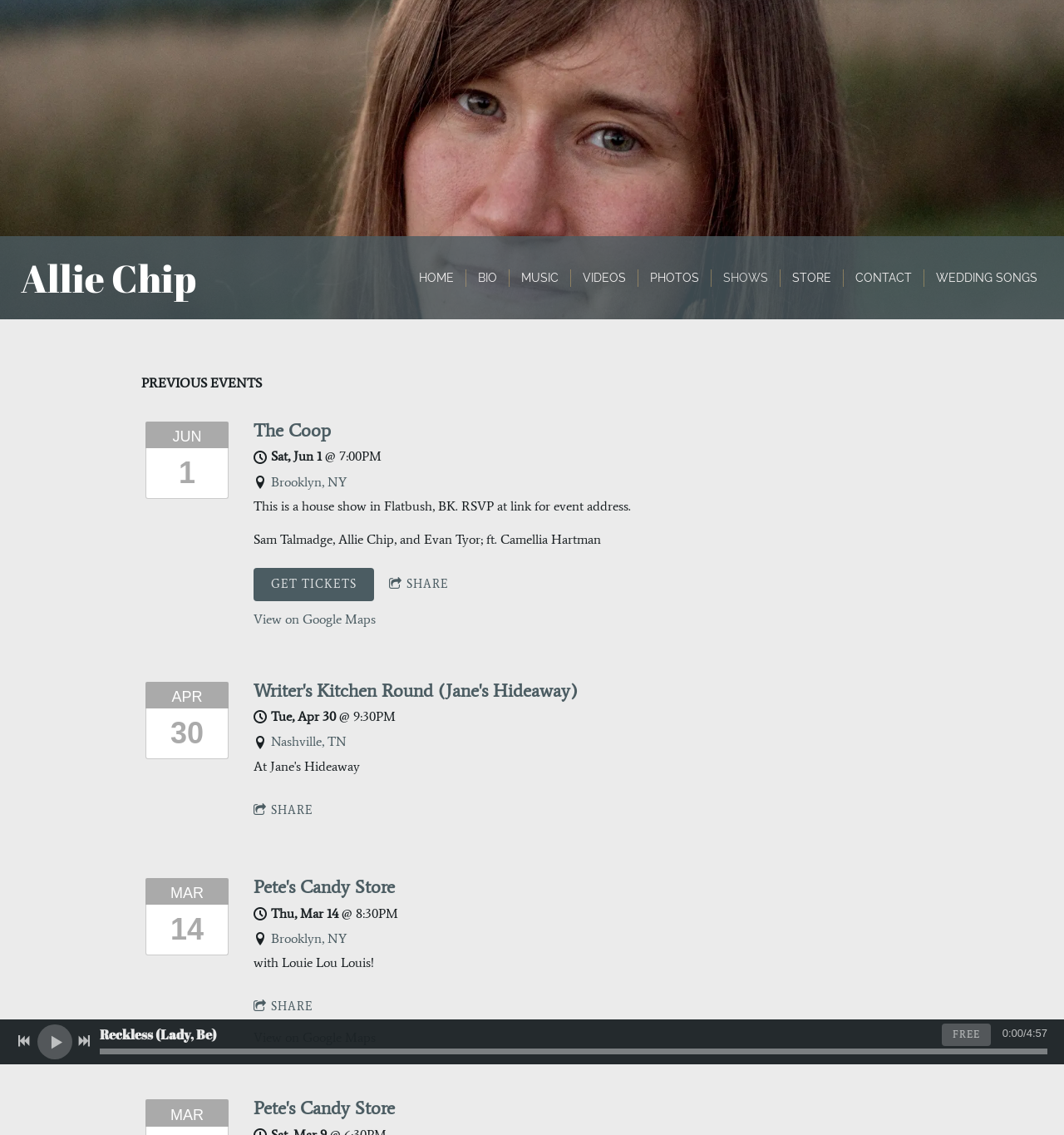Please provide the bounding box coordinates for the element that needs to be clicked to perform the following instruction: "View the event at The Coop". The coordinates should be given as four float numbers between 0 and 1, i.e., [left, top, right, bottom].

[0.238, 0.369, 0.311, 0.389]